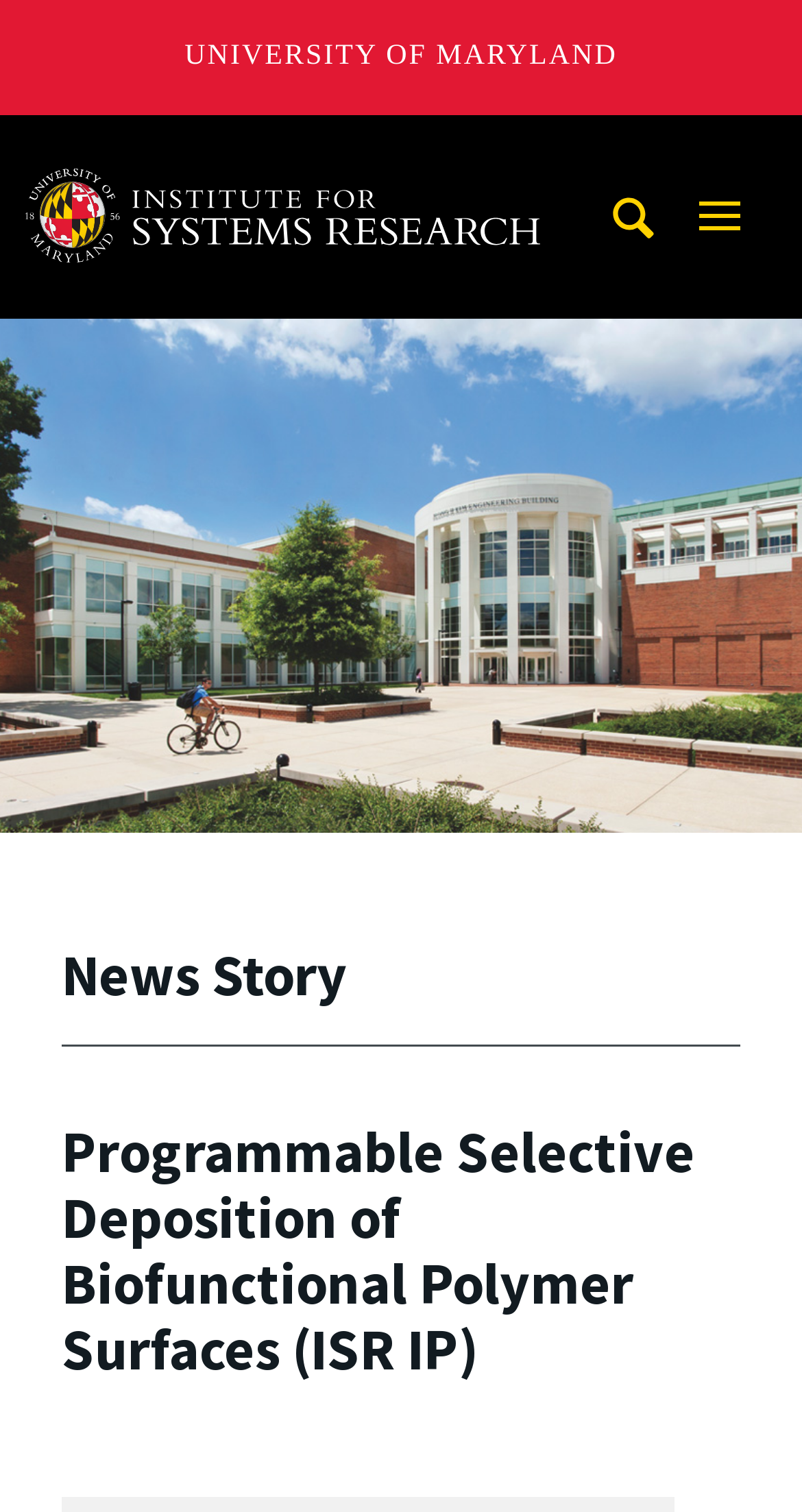What type of school is A. James Clark School of?
Please answer using one word or phrase, based on the screenshot.

Engineering